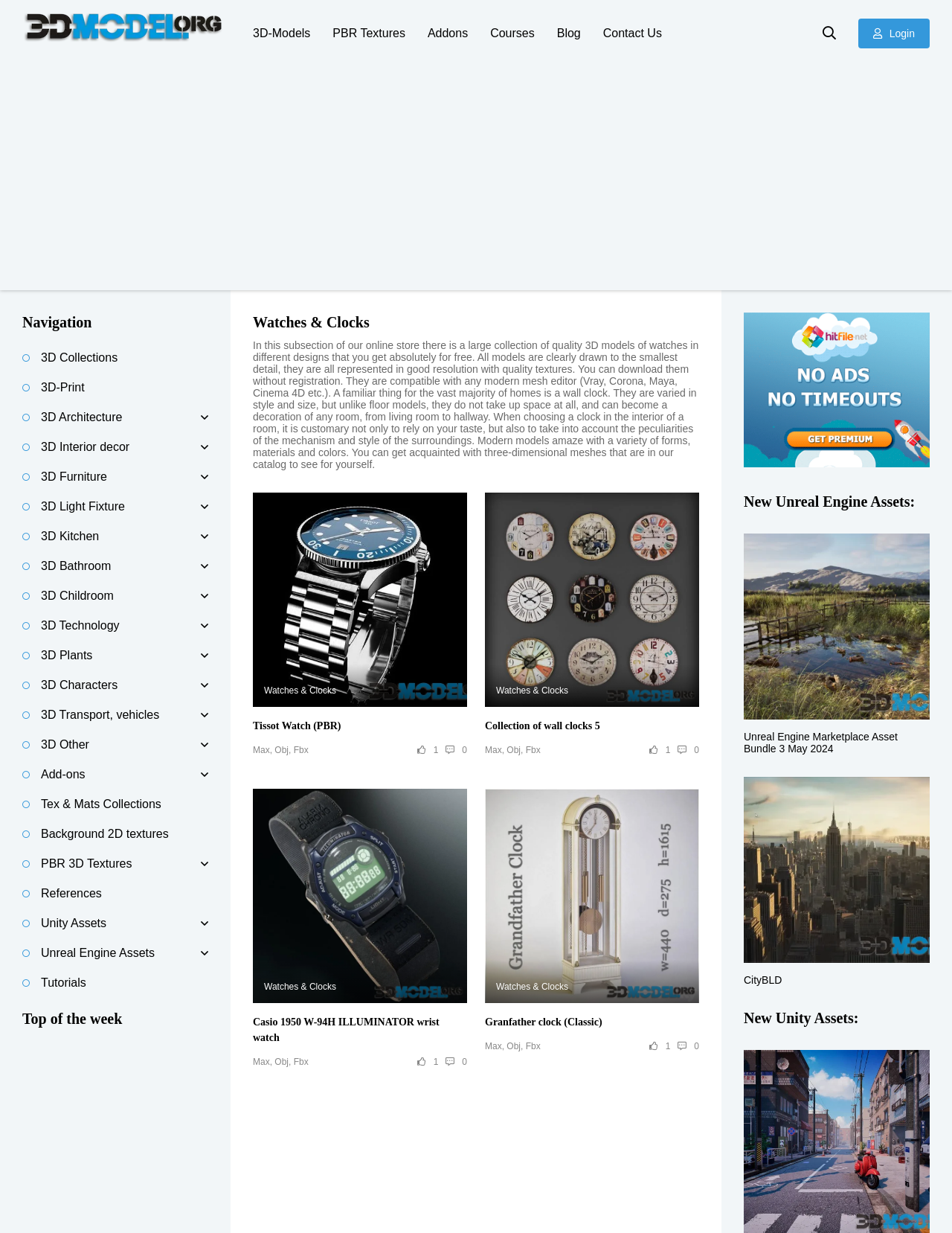Identify the bounding box coordinates of the clickable region necessary to fulfill the following instruction: "Navigate to the 3D Interior decor section". The bounding box coordinates should be four float numbers between 0 and 1, i.e., [left, top, right, bottom].

[0.023, 0.351, 0.219, 0.375]